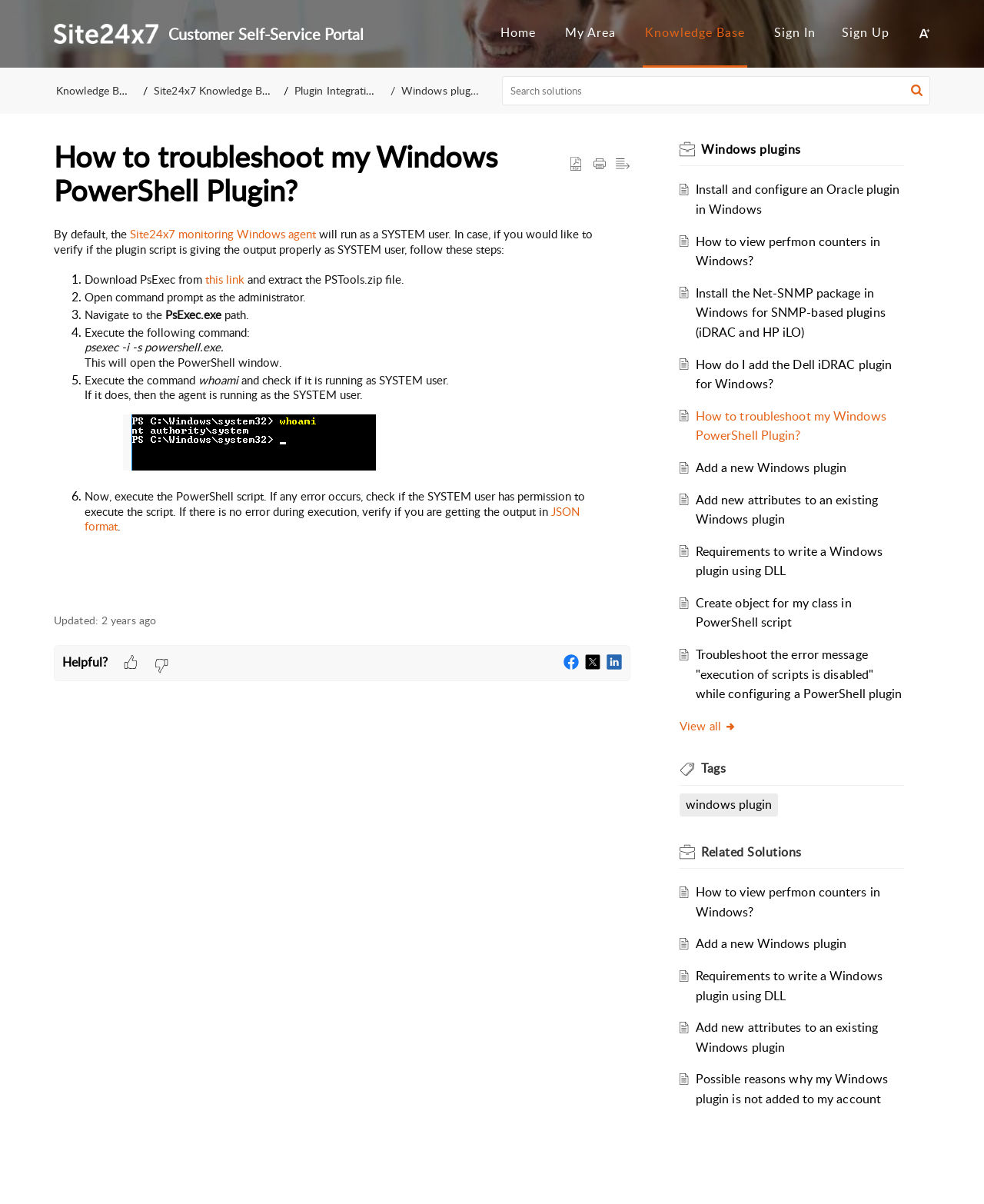Bounding box coordinates are to be given in the format (top-left x, top-left y, bottom-right x, bottom-right y). All values must be floating point numbers between 0 and 1. Provide the bounding box coordinate for the UI element described as: Plugin Integrations

[0.299, 0.069, 0.39, 0.081]